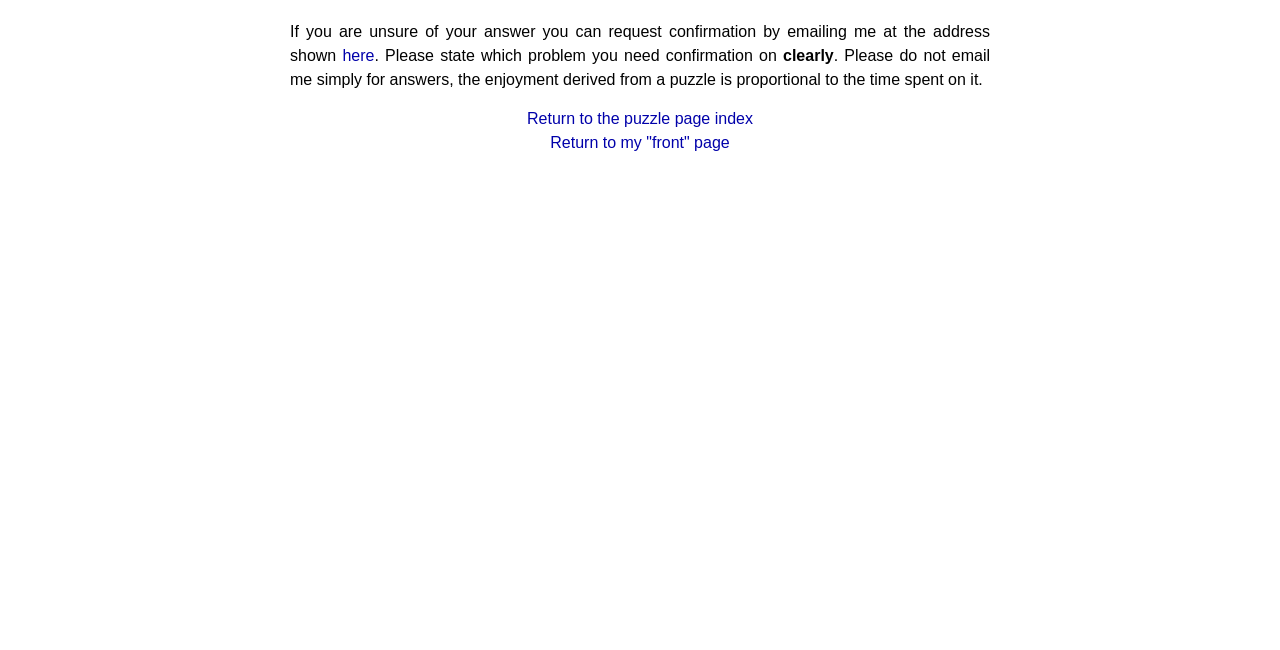Please determine the bounding box coordinates, formatted as (top-left x, top-left y, bottom-right x, bottom-right y), with all values as floating point numbers between 0 and 1. Identify the bounding box of the region described as: Return to my "front" page

[0.43, 0.205, 0.57, 0.232]